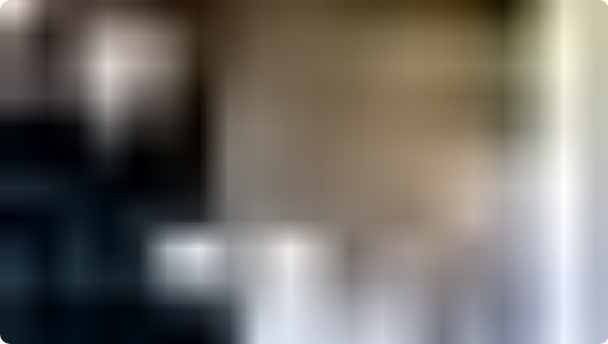What is the company's commitment to?
Can you provide an in-depth and detailed response to the question?

The image and caption convey that HomeShield Pest Control is committed to ensuring safe and enjoyable outdoor experiences for its customers, which is reflected in their pest control services and solutions.